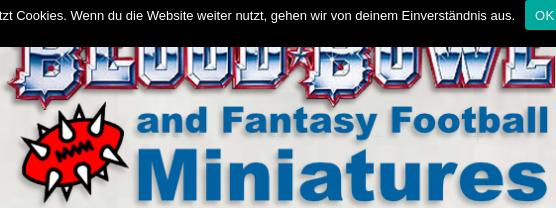Generate an elaborate caption that includes all aspects of the image.

The image prominently features the title "Blood Bowl" in bold, stylized lettering, set against a light background that enhances its visibility. Below the title, the phrase "and Fantasy Football Miniatures" is displayed in a complementary blue font, emphasizing the focus on miniatures associated with the popular tabletop game. In the foreground, a distinctive graphic of a red football with spikes adds an engaging visual element, hinting at the competitive and fun nature of the game. This imagery conveys the essence of miniatures related to the Blood Bowl universe, appealing to enthusiasts of fantasy football and tabletop gaming.